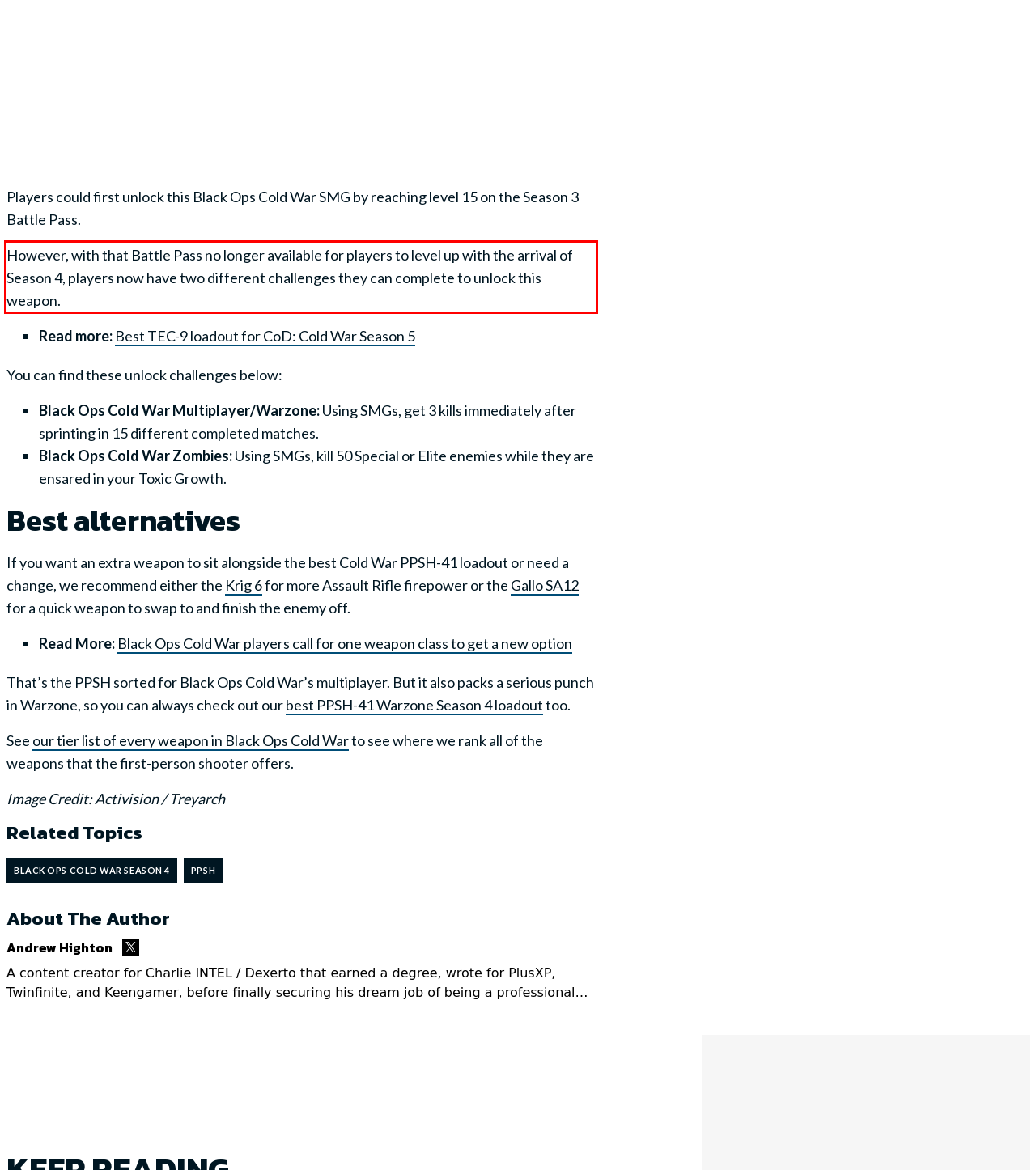Please look at the webpage screenshot and extract the text enclosed by the red bounding box.

However, with that Battle Pass no longer available for players to level up with the arrival of Season 4, players now have two different challenges they can complete to unlock this weapon.